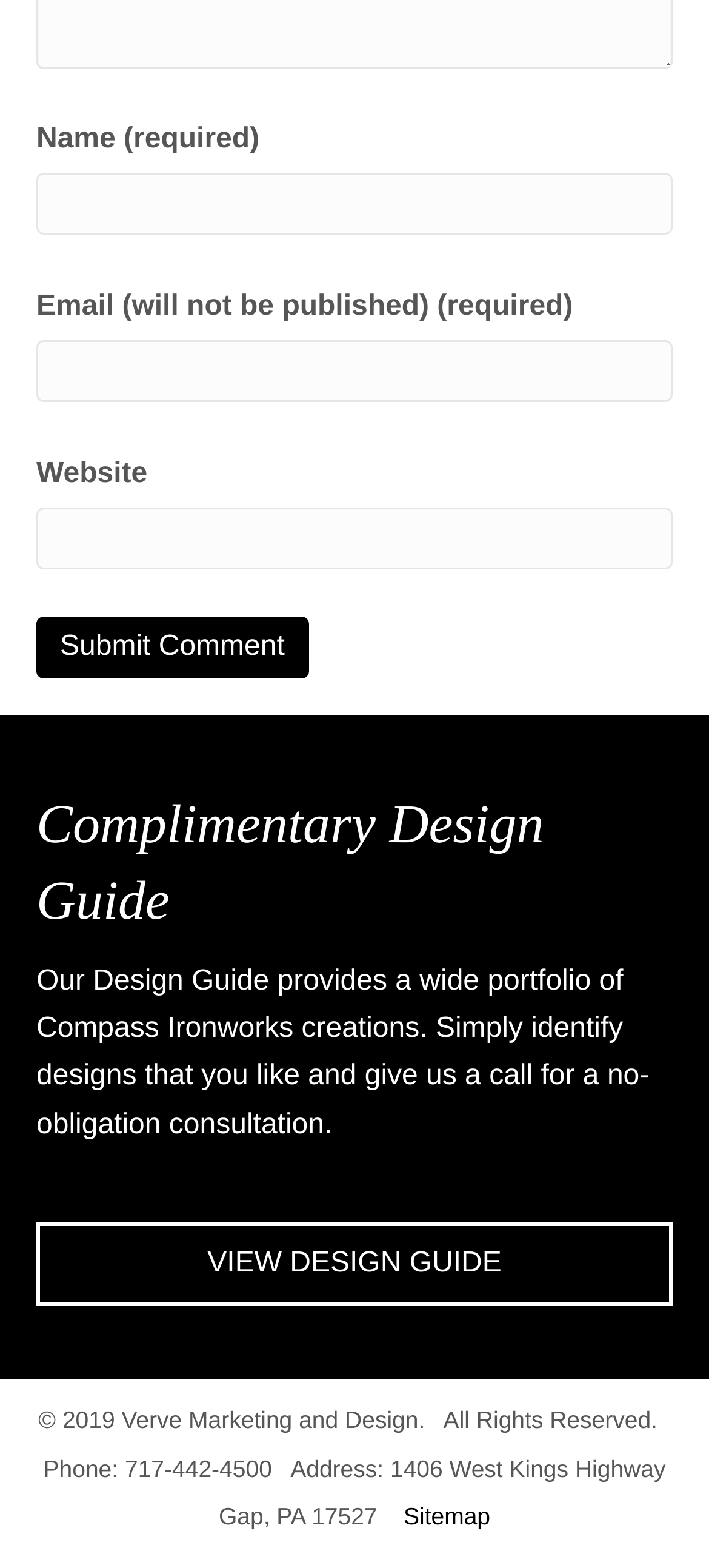Specify the bounding box coordinates (top-left x, top-left y, bottom-right x, bottom-right y) of the UI element in the screenshot that matches this description: Follow

None